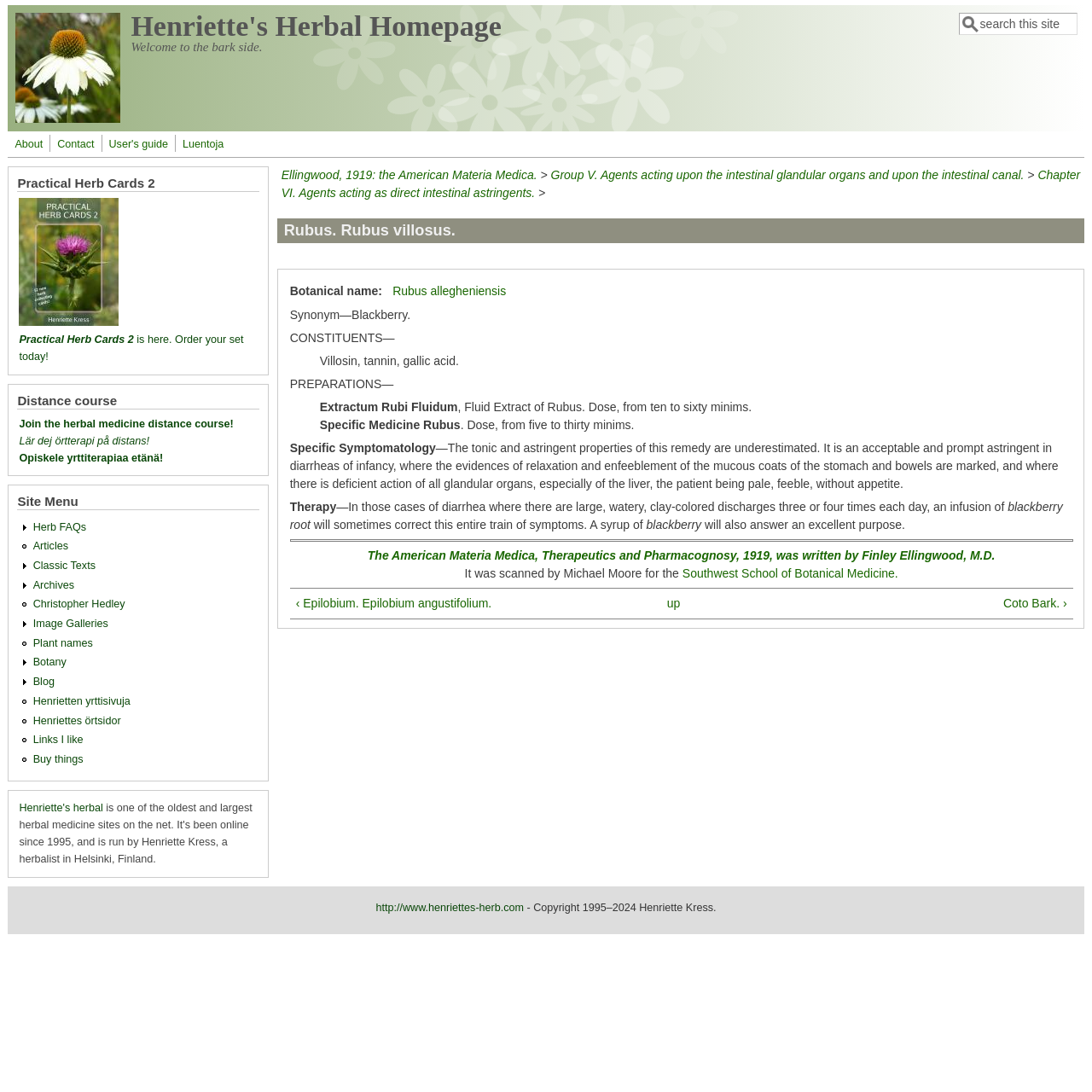From the given element description: "Contact", find the bounding box for the UI element. Provide the coordinates as four float numbers between 0 and 1, in the order [left, top, right, bottom].

[0.049, 0.125, 0.09, 0.139]